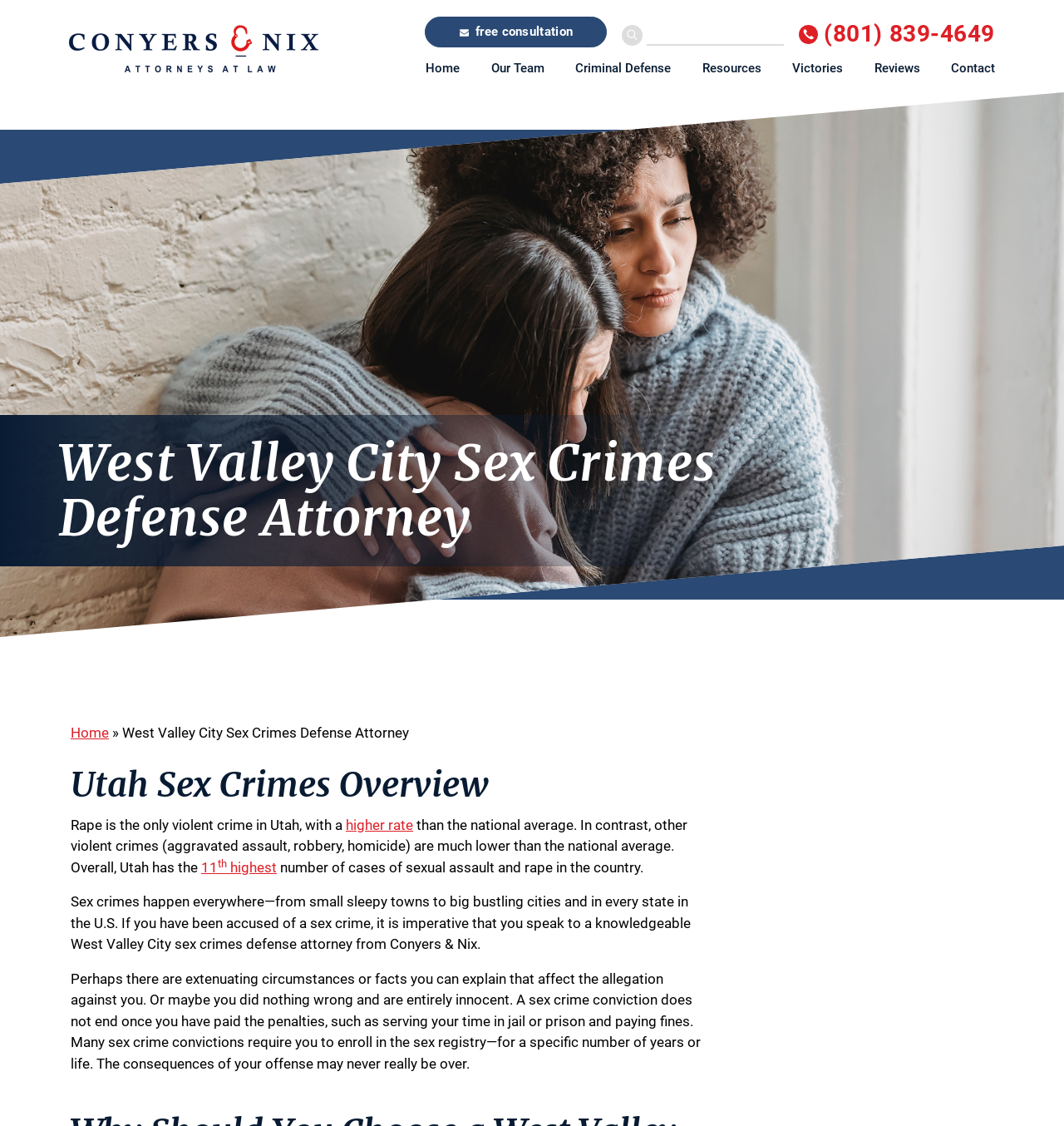Please find and generate the text of the main heading on the webpage.

West Valley City Sex Crimes Defense Attorney